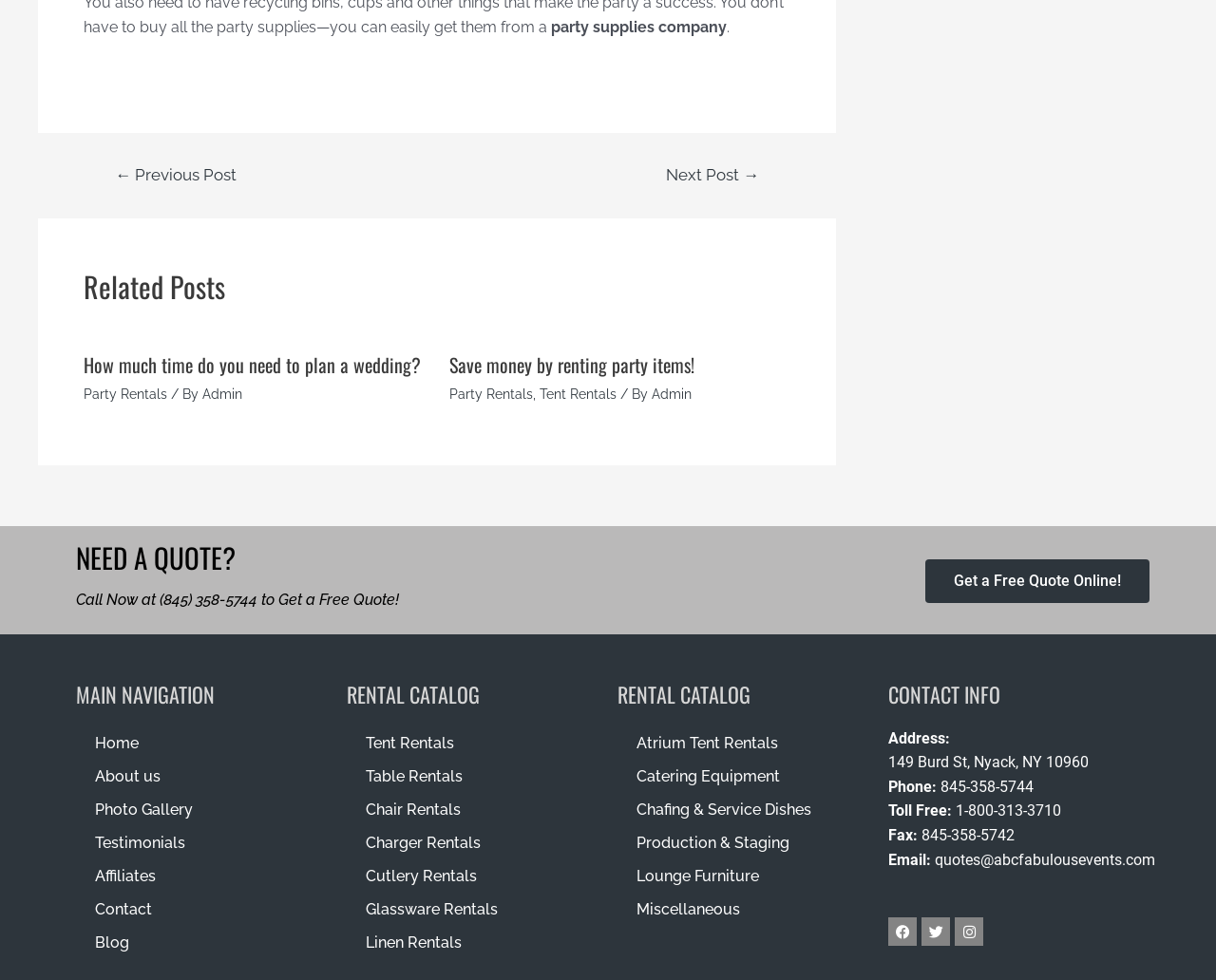Please pinpoint the bounding box coordinates for the region I should click to adhere to this instruction: "Call the phone number".

[0.062, 0.603, 0.328, 0.621]